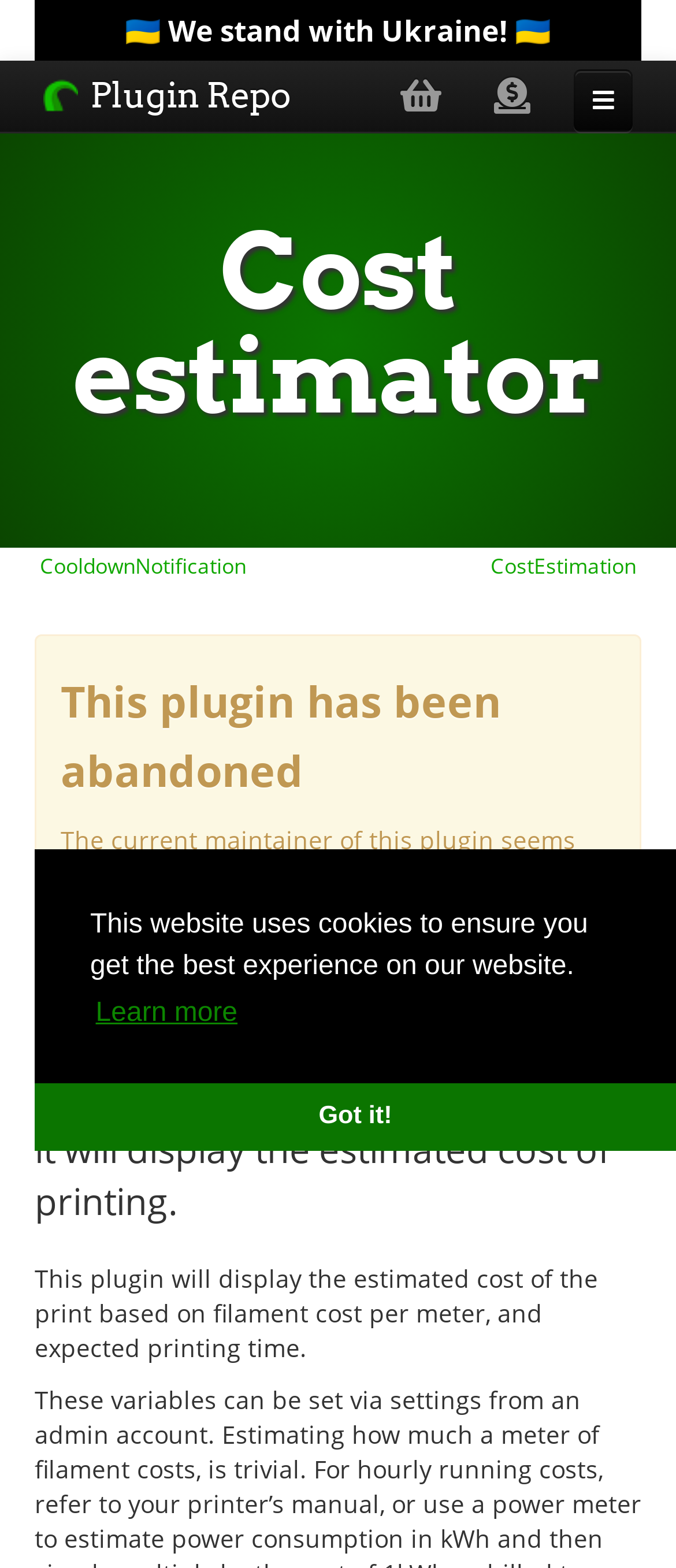Based on the element description: "Topics", identify the UI element and provide its bounding box coordinates. Use four float numbers between 0 and 1, [left, top, right, bottom].

[0.051, 0.128, 0.949, 0.17]